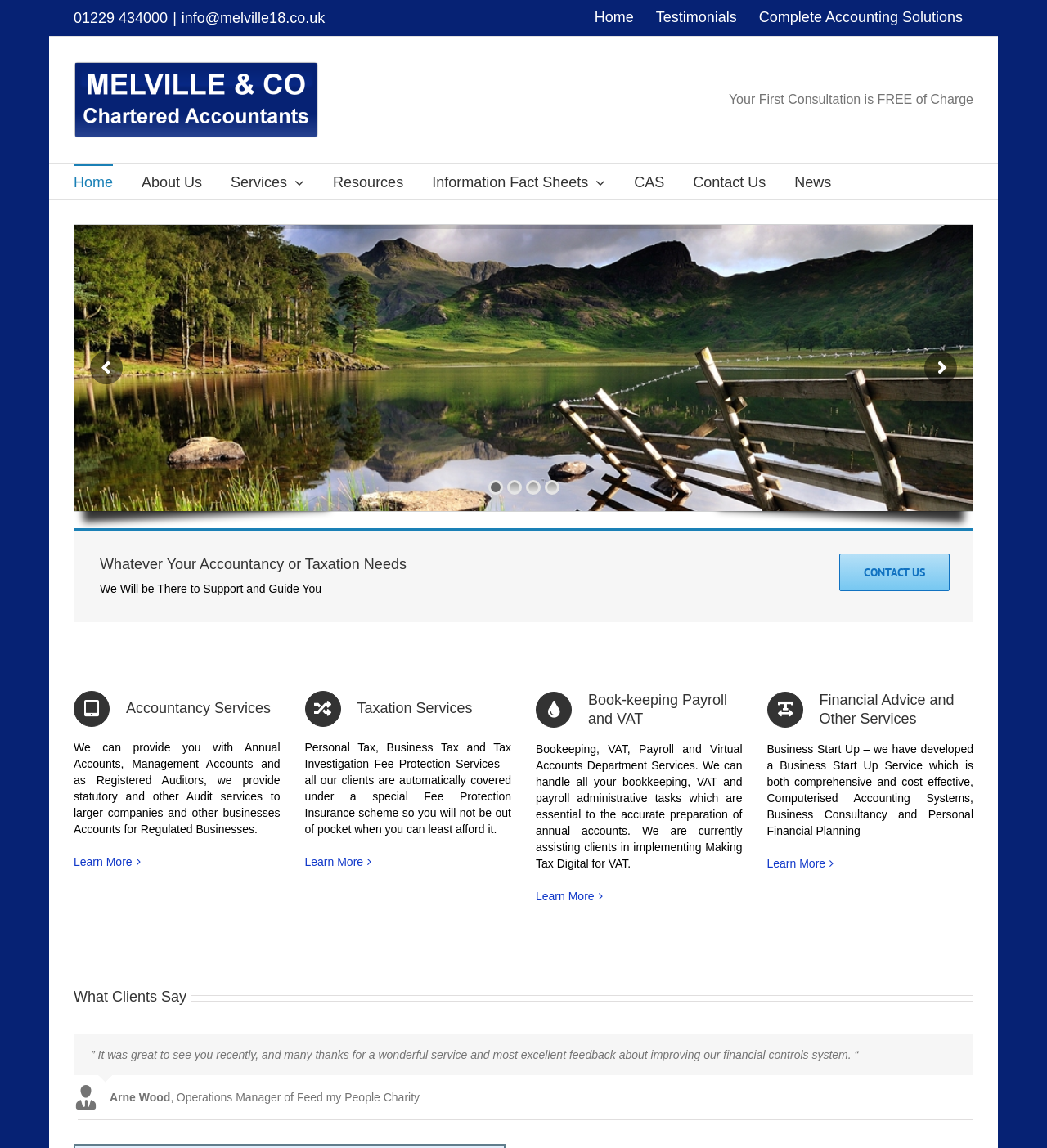Locate the bounding box of the user interface element based on this description: "Resources".

[0.318, 0.142, 0.385, 0.173]